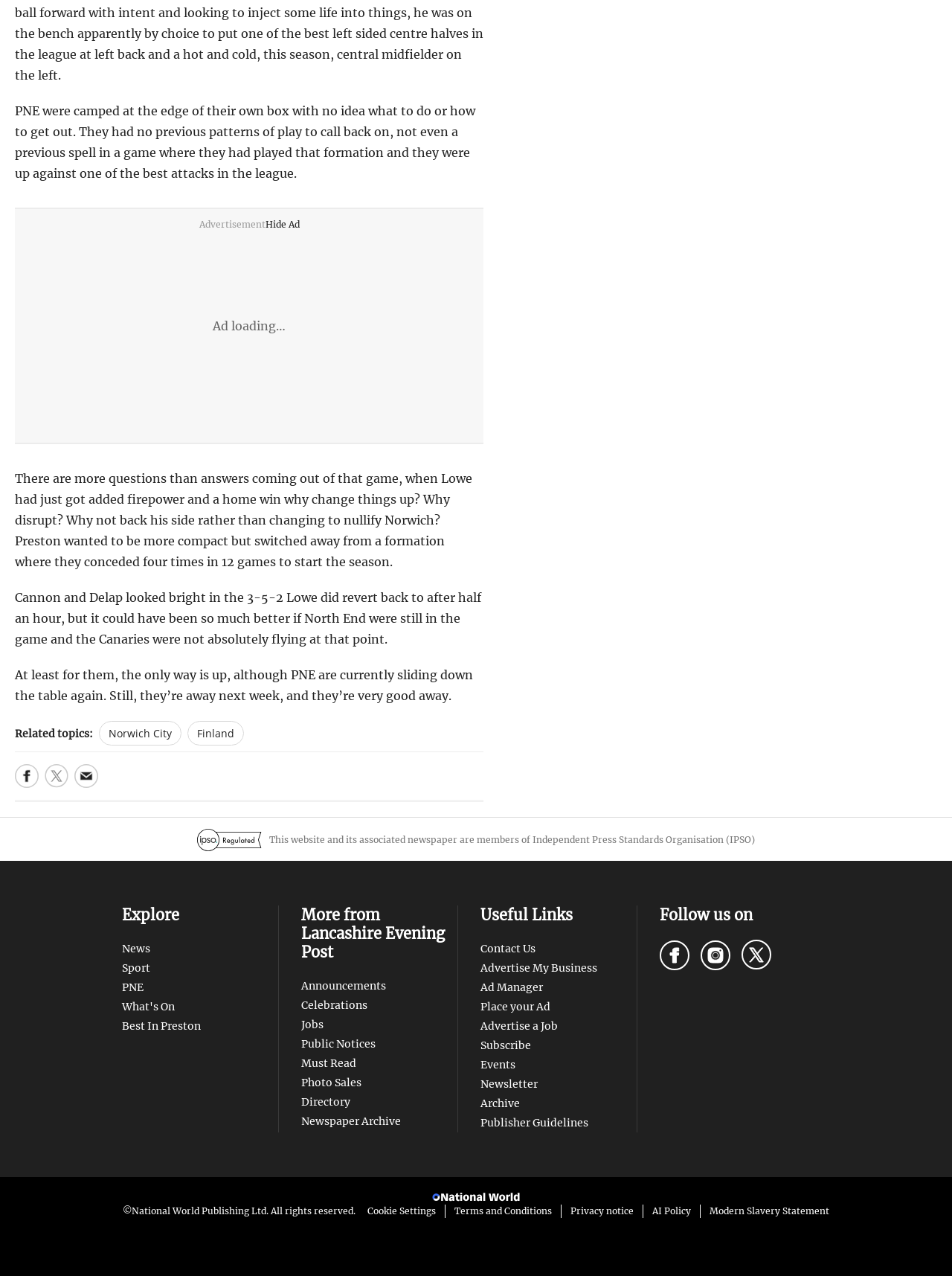What is the name of the newspaper associated with this website?
Please provide a detailed and comprehensive answer to the question.

The website mentions 'Lancashire Evening Post' as the associated newspaper, indicating that the website is an online platform for the newspaper.